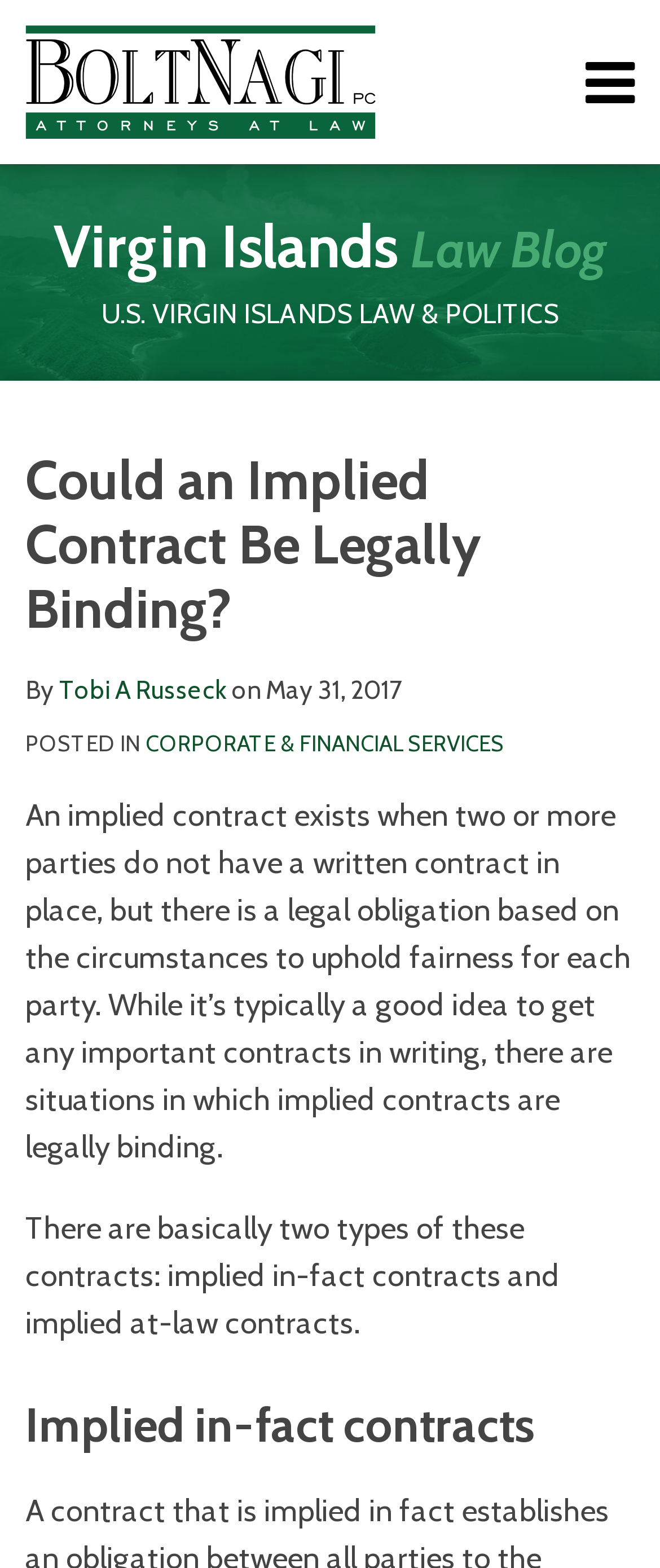Bounding box coordinates are specified in the format (top-left x, top-left y, bottom-right x, bottom-right y). All values are floating point numbers bounded between 0 and 1. Please provide the bounding box coordinate of the region this sentence describes: Virgin Islands Law Blog

[0.081, 0.134, 0.919, 0.181]